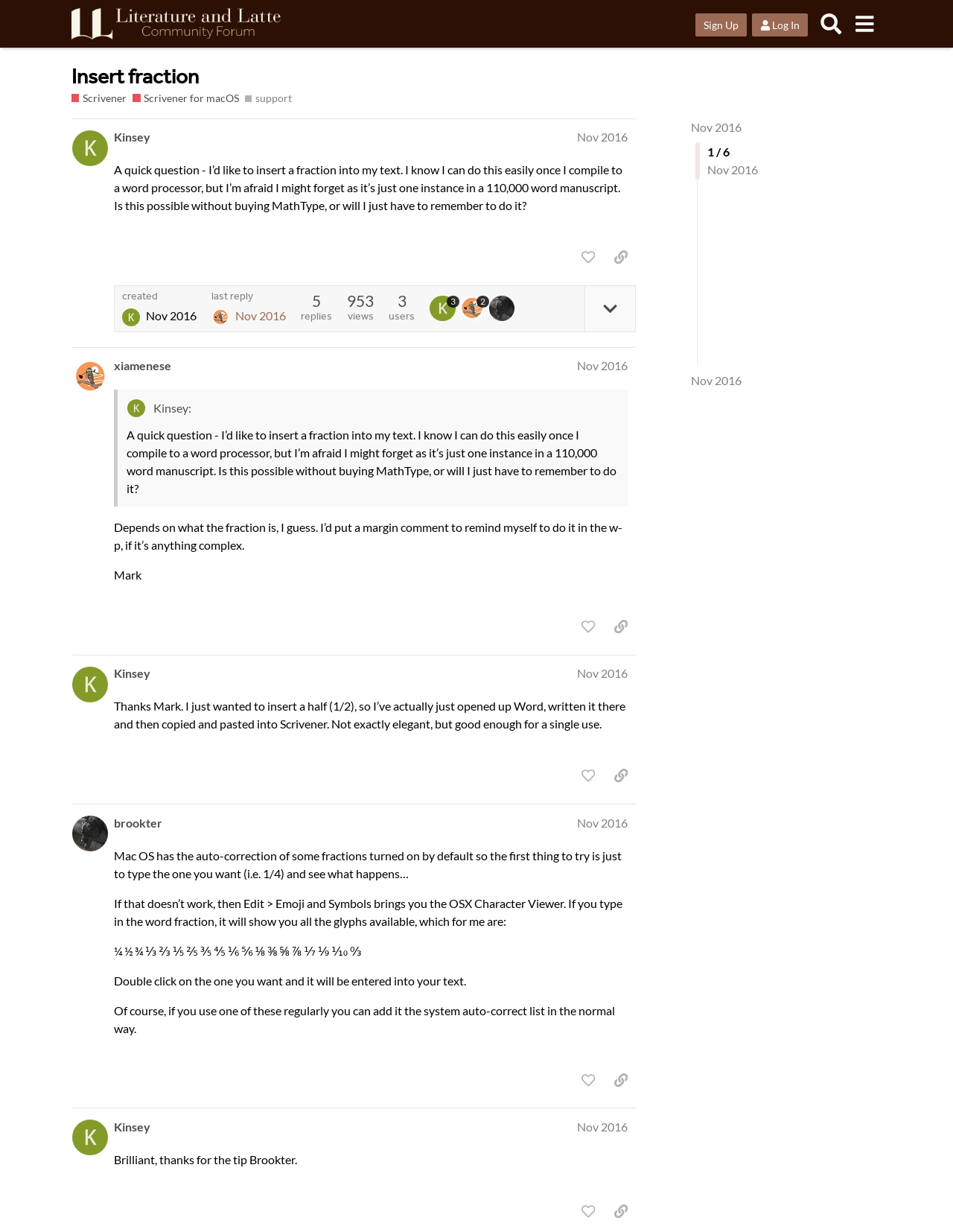Answer this question in one word or a short phrase: How many posts are in this thread?

4